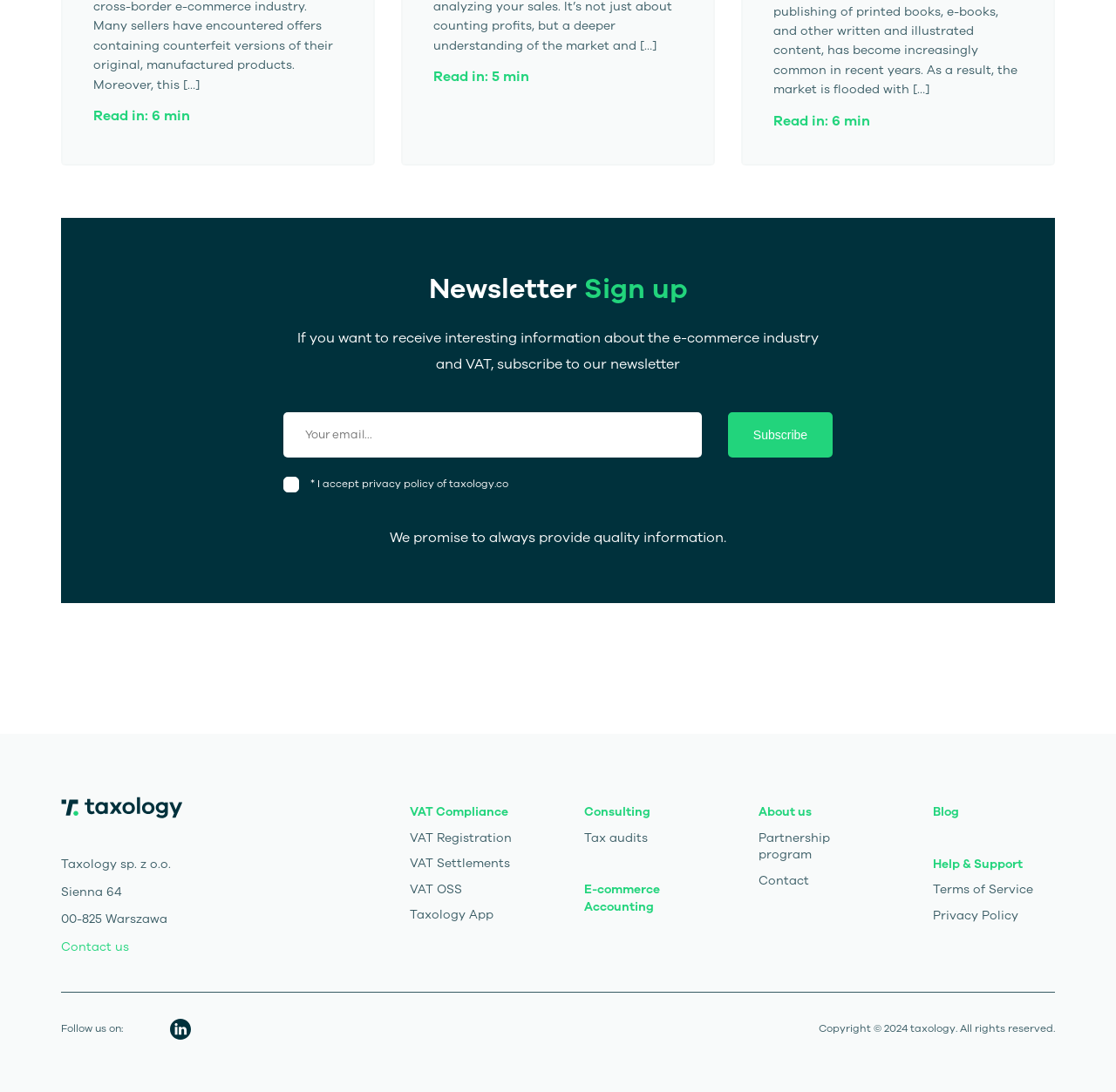Please respond in a single word or phrase: 
What social media platforms can users follow the company on?

Three platforms